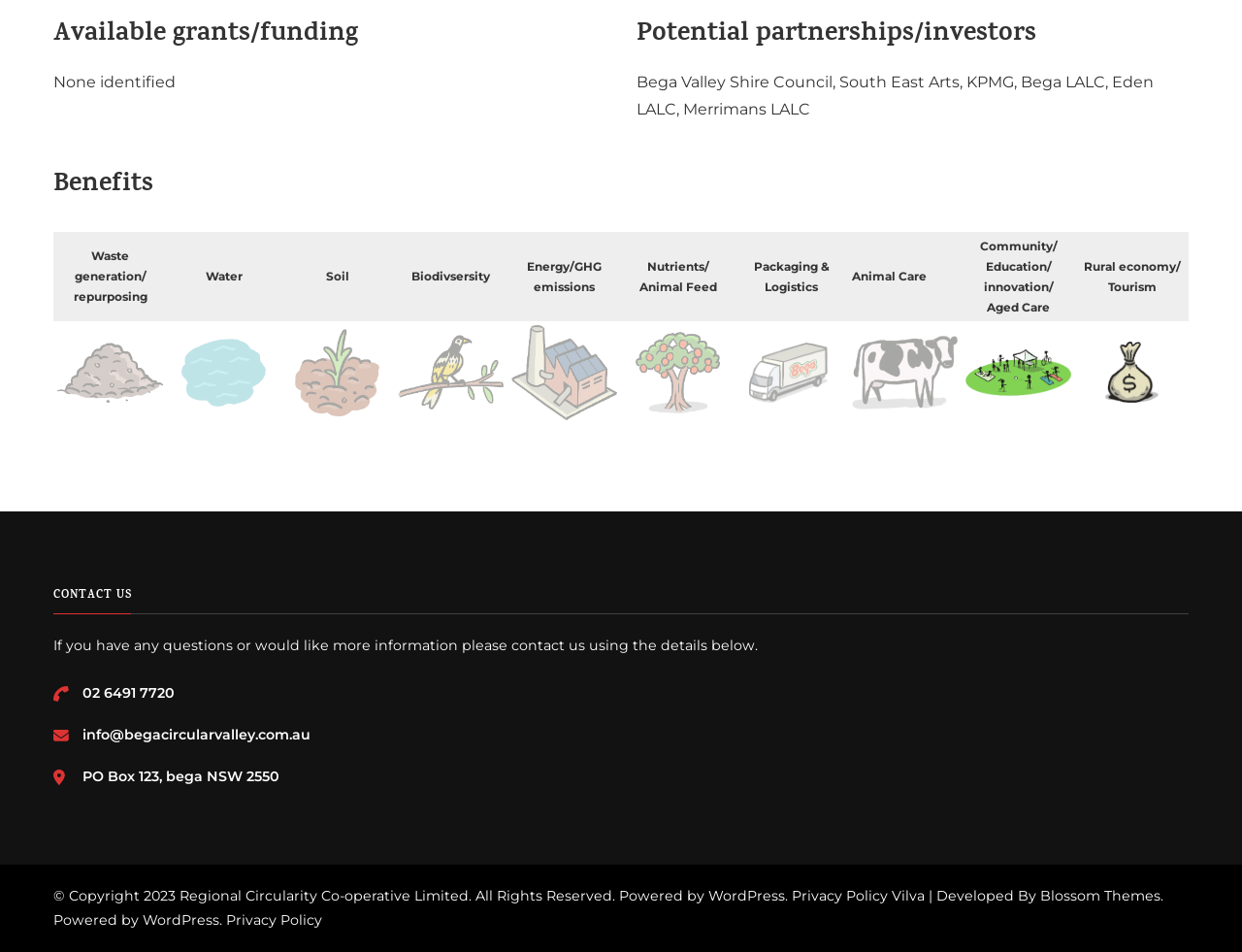Find the bounding box coordinates for the element described here: "info@begacircularvalley.com.au".

[0.066, 0.76, 0.25, 0.784]